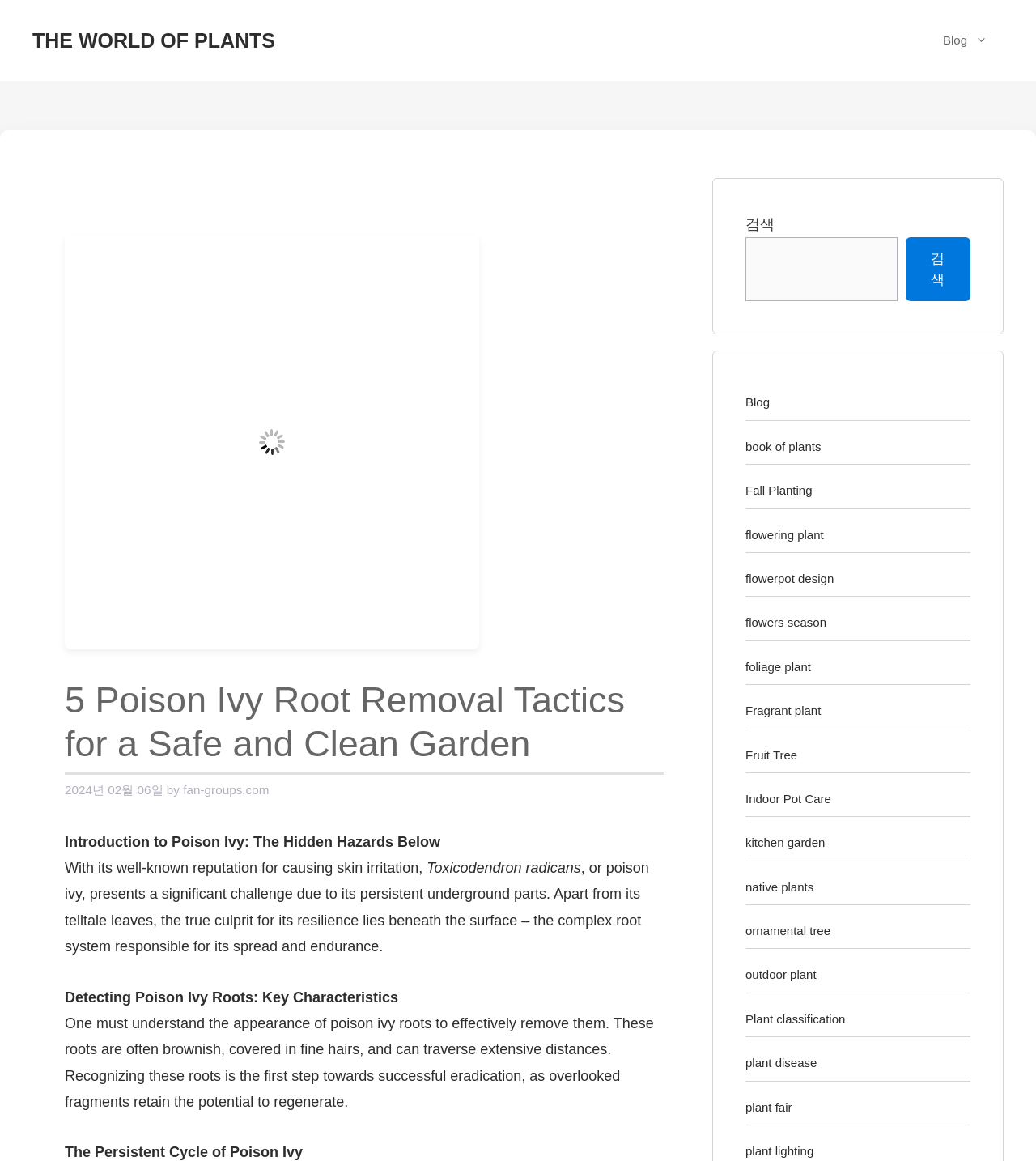What is the topic of the article?
Please provide a comprehensive and detailed answer to the question.

I determined the topic by reading the heading element with the text '5 Poison Ivy Root Removal Tactics for a Safe and Clean Garden', which suggests that the article is about removing poison ivy roots.